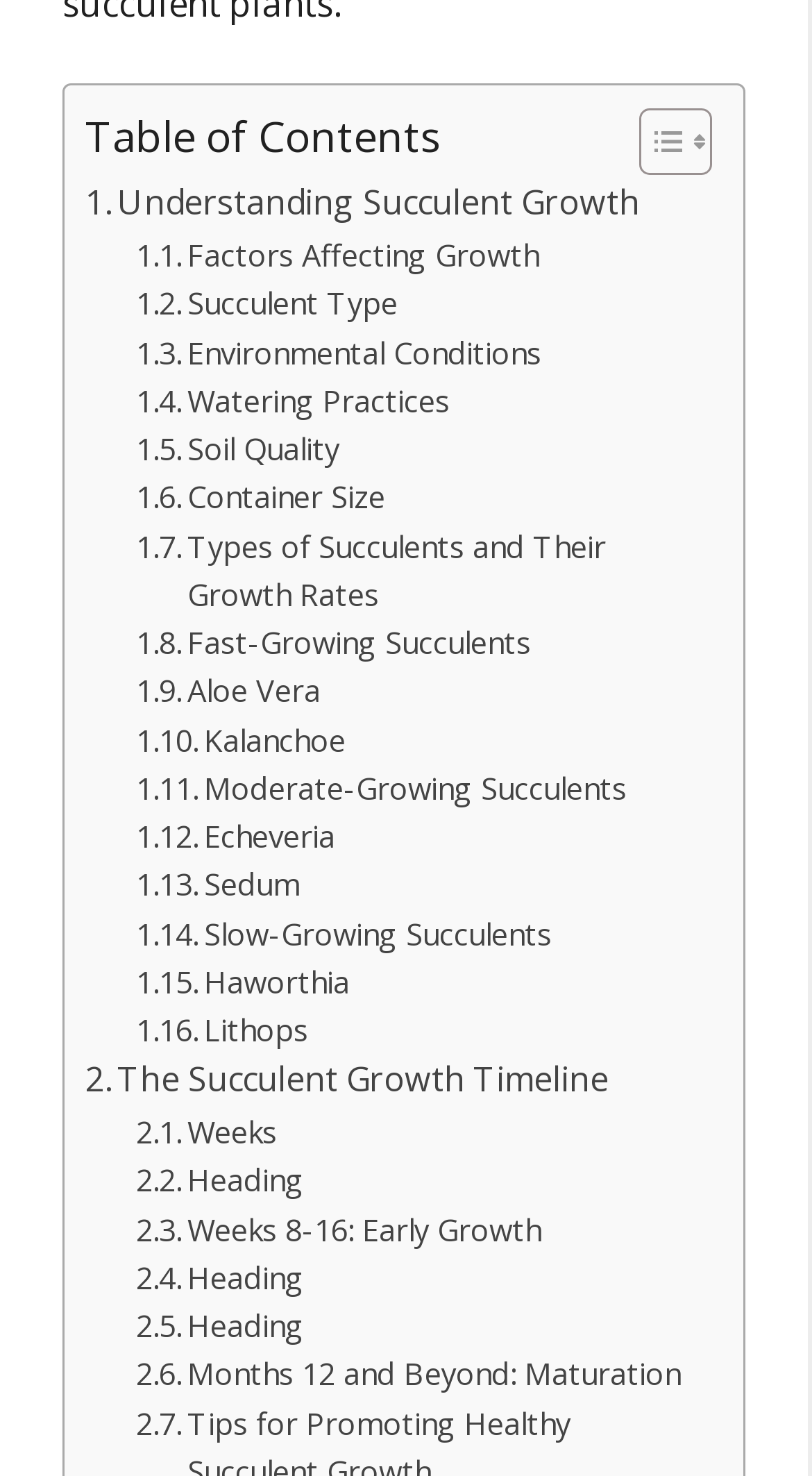What is the main topic of this webpage?
Answer the question with a detailed explanation, including all necessary information.

Based on the links and text on the webpage, it appears that the main topic is about succulent growth, including factors affecting growth, types of succulents, and their growth rates.